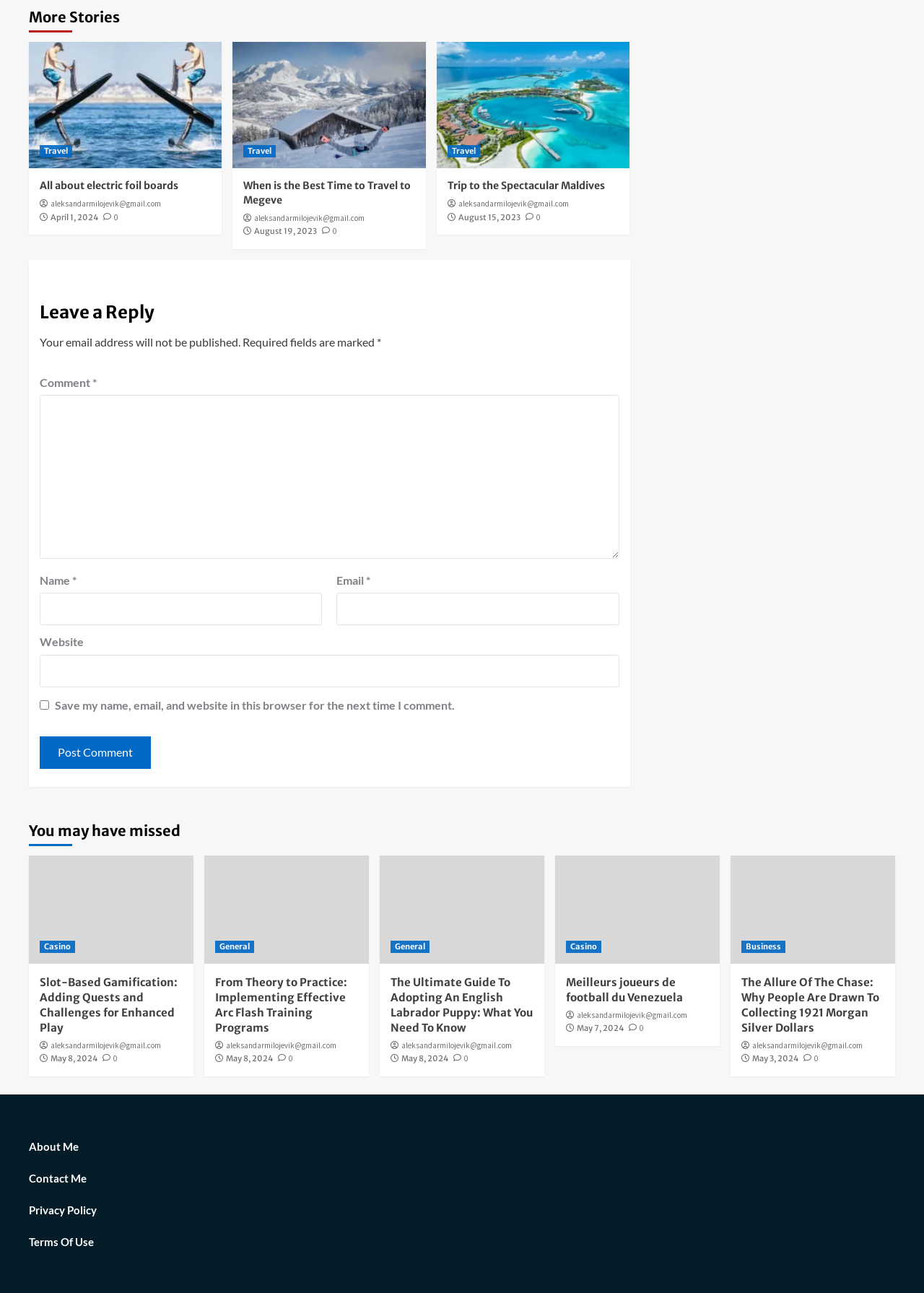Answer this question in one word or a short phrase: What is the category of the first article?

Travel